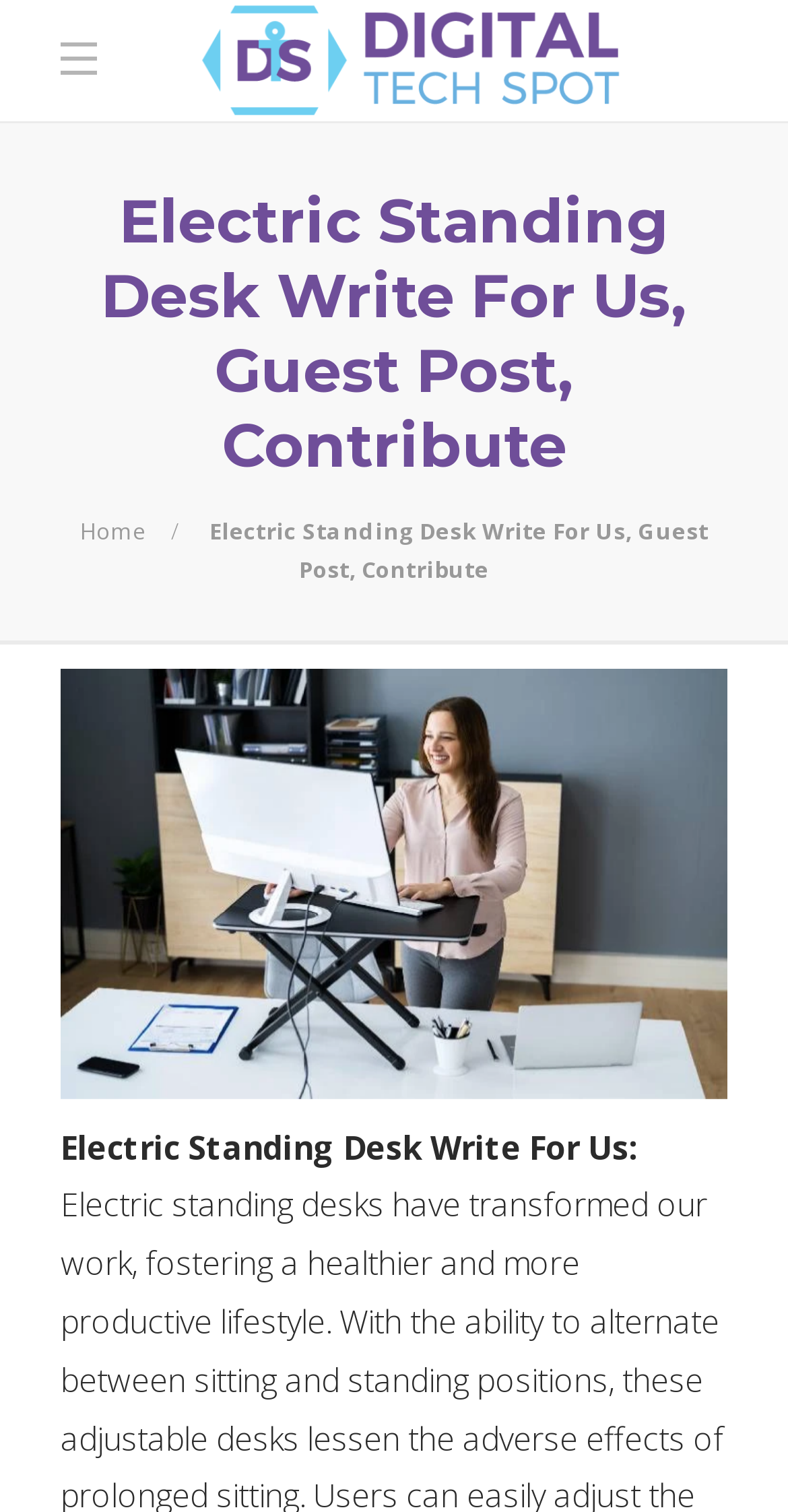Please specify the bounding box coordinates in the format (top-left x, top-left y, bottom-right x, bottom-right y), with all values as floating point numbers between 0 and 1. Identify the bounding box of the UI element described by: Home

[0.101, 0.341, 0.186, 0.361]